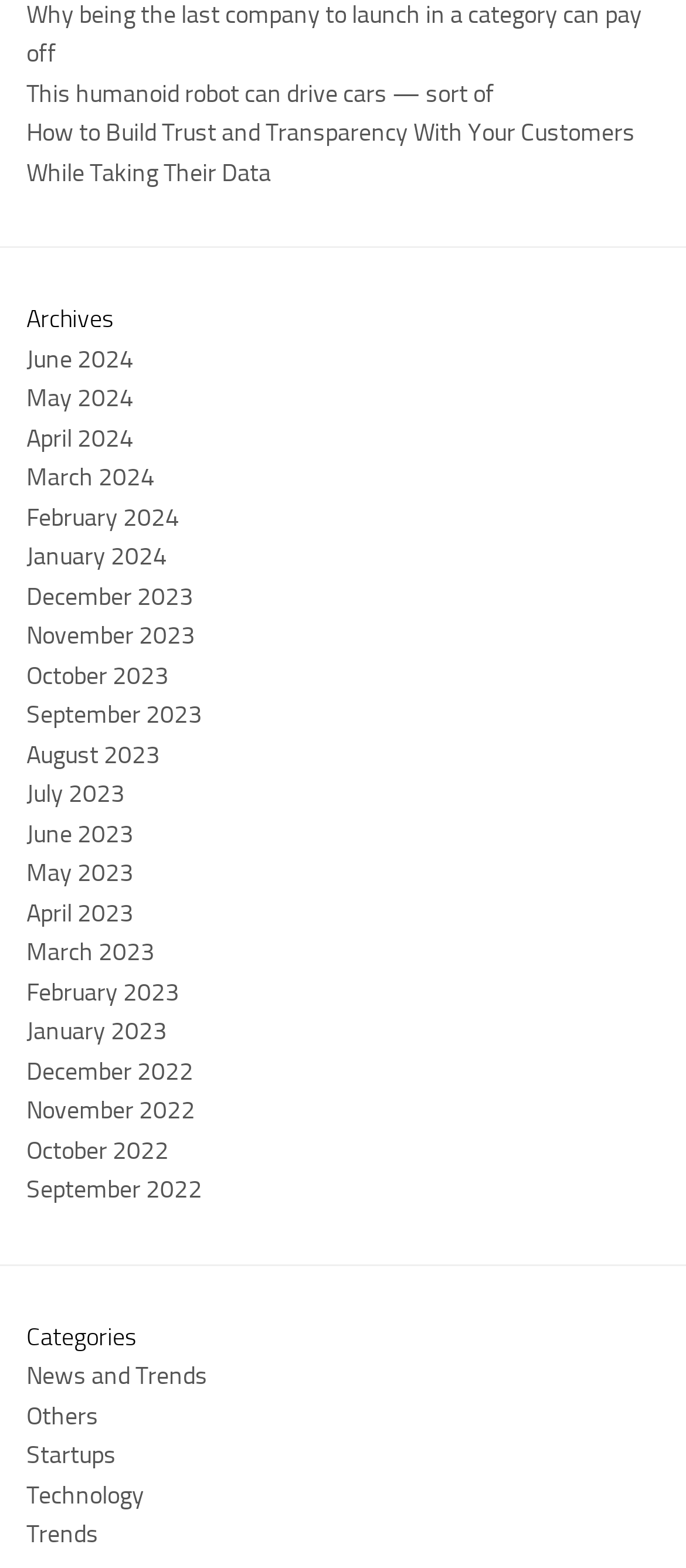Identify the bounding box coordinates of the region I need to click to complete this instruction: "check June 2024".

[0.038, 0.219, 0.195, 0.238]